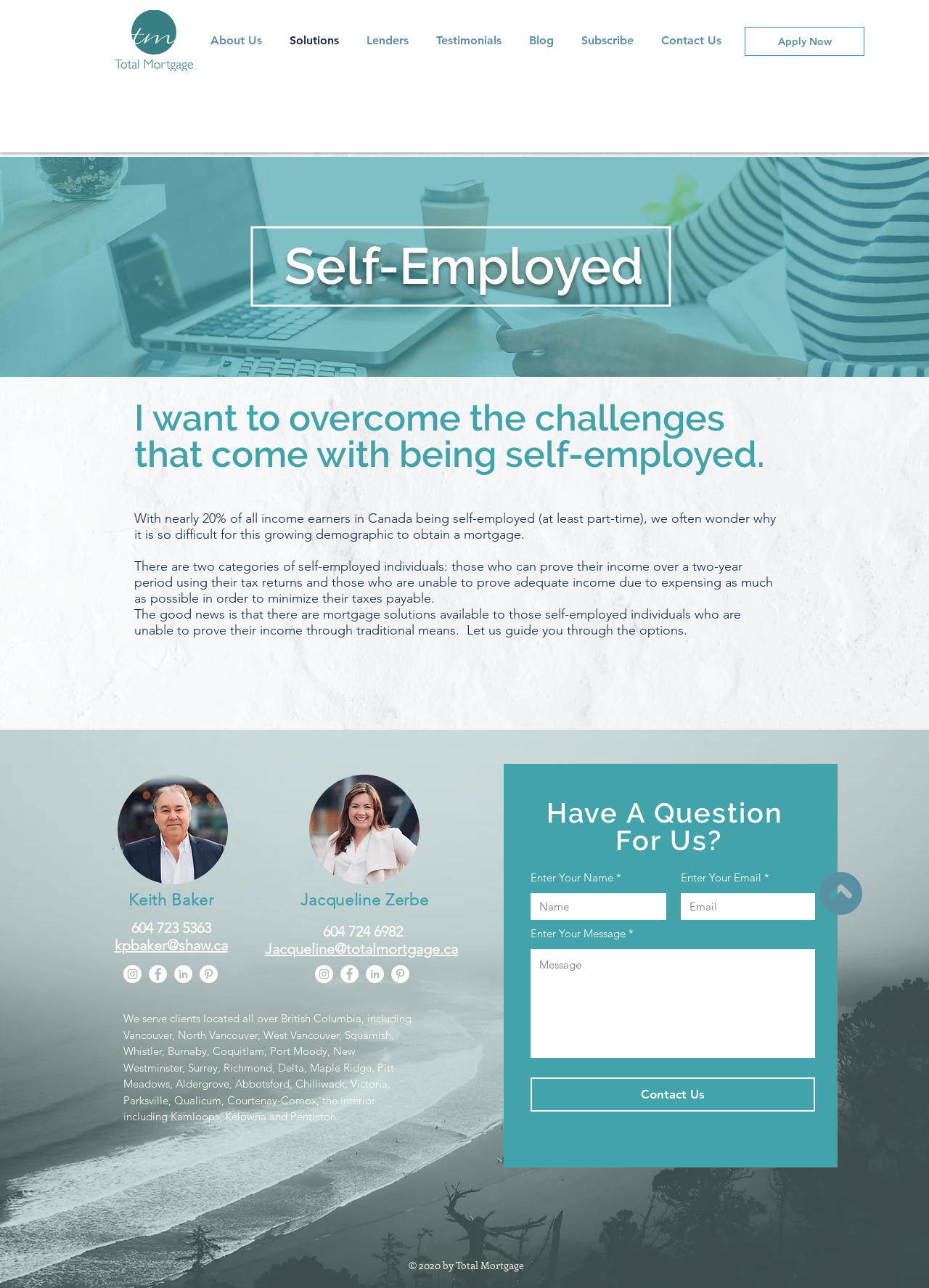Determine the bounding box coordinates of the UI element that matches the following description: "parent_node: Enter Your Message placeholder="Message"". The coordinates should be four float numbers between 0 and 1 in the format [left, top, right, bottom].

[0.571, 0.737, 0.877, 0.821]